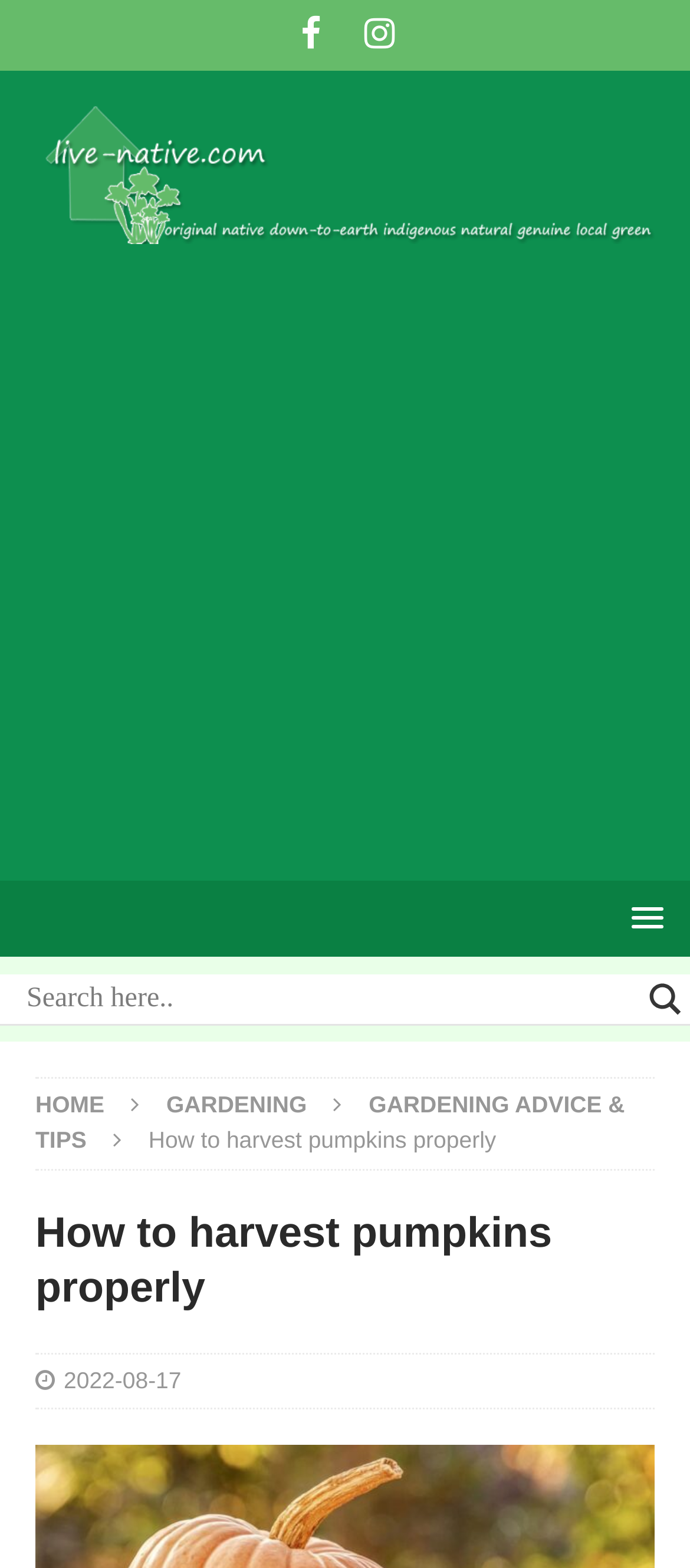Please mark the clickable region by giving the bounding box coordinates needed to complete this instruction: "Visit the gardening advice and tips page".

[0.051, 0.695, 0.906, 0.736]